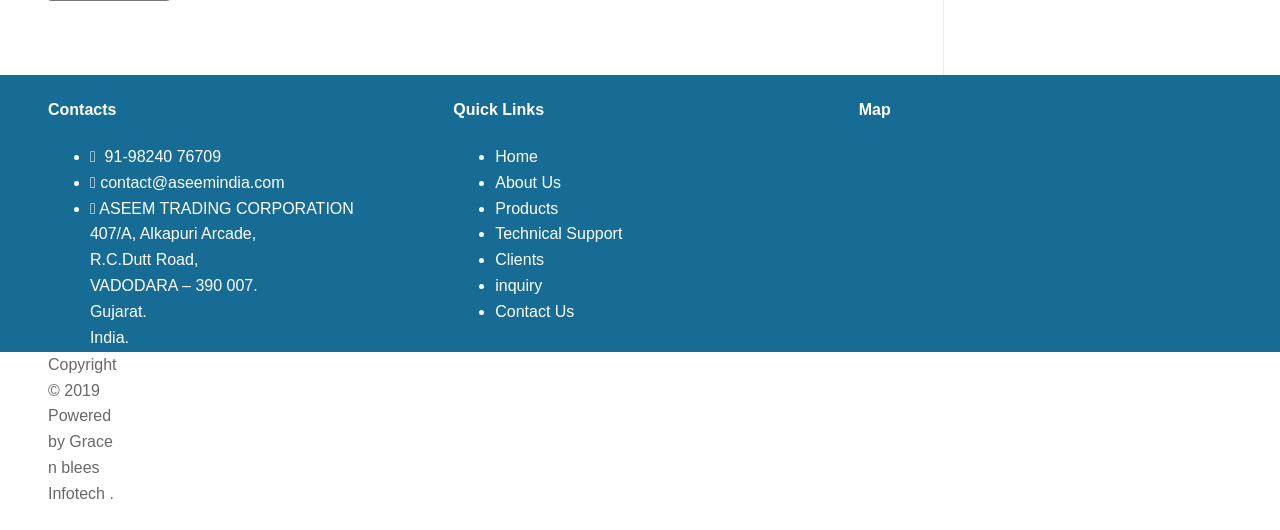Please use the details from the image to answer the following question comprehensively:
What is the email address of ASEEM TRADING CORPORATION?

The email address can be found in the 'Contacts' section, which is a heading on the webpage. Under this section, there is a list of contact information, including the email address, which is 'contact@aseemindia.com'.